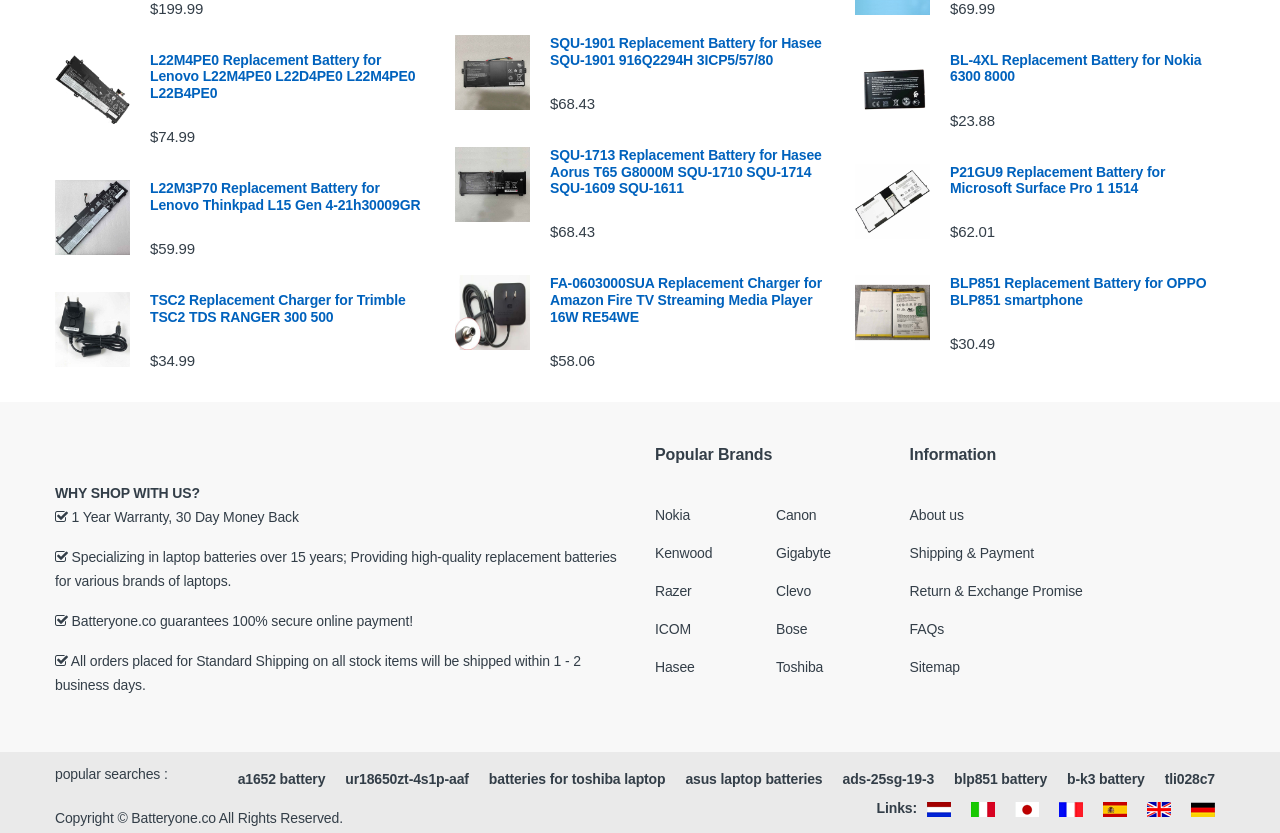Determine the bounding box coordinates of the clickable element necessary to fulfill the instruction: "Go to the About us page". Provide the coordinates as four float numbers within the 0 to 1 range, i.e., [left, top, right, bottom].

[0.711, 0.609, 0.753, 0.628]